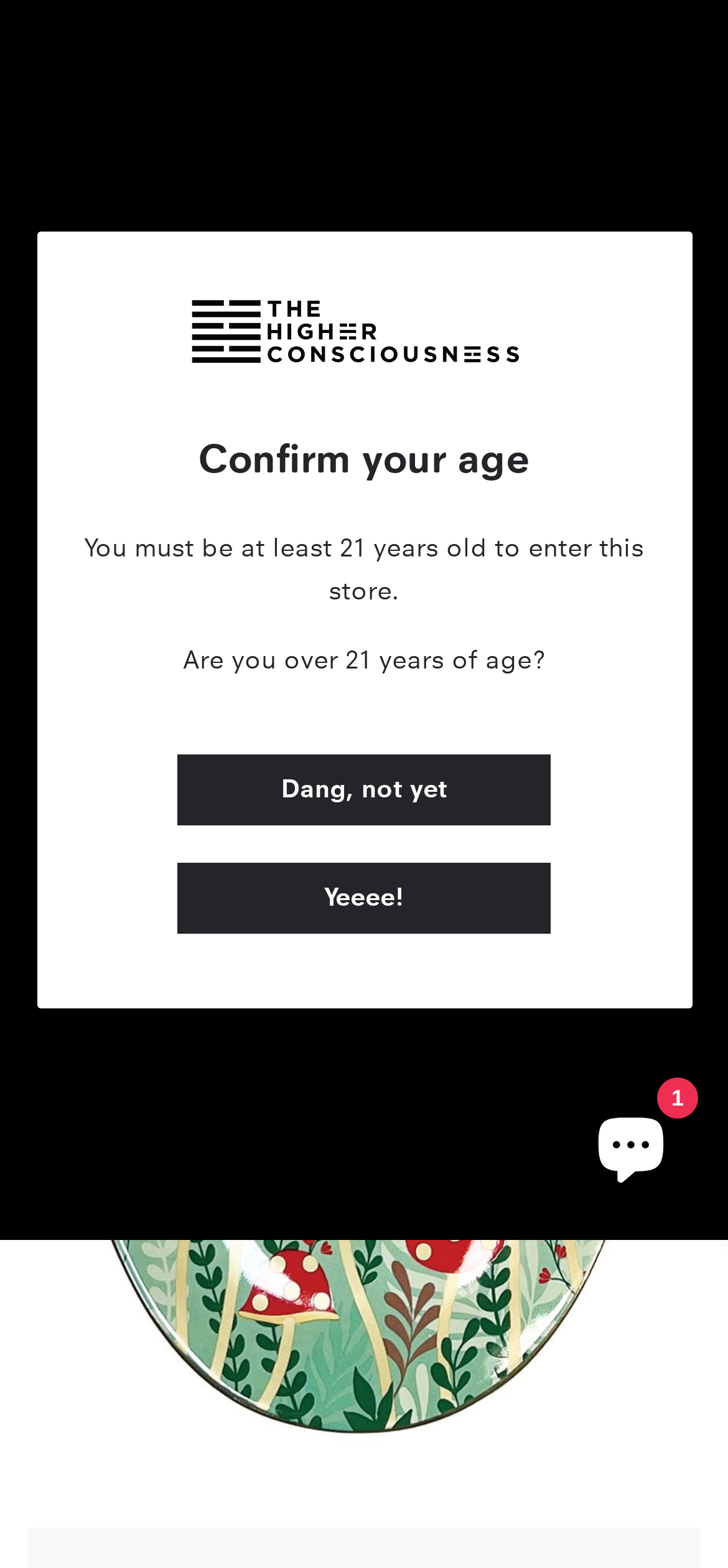Find the bounding box coordinates of the UI element according to this description: "alt="Body Bud Logo"".

None